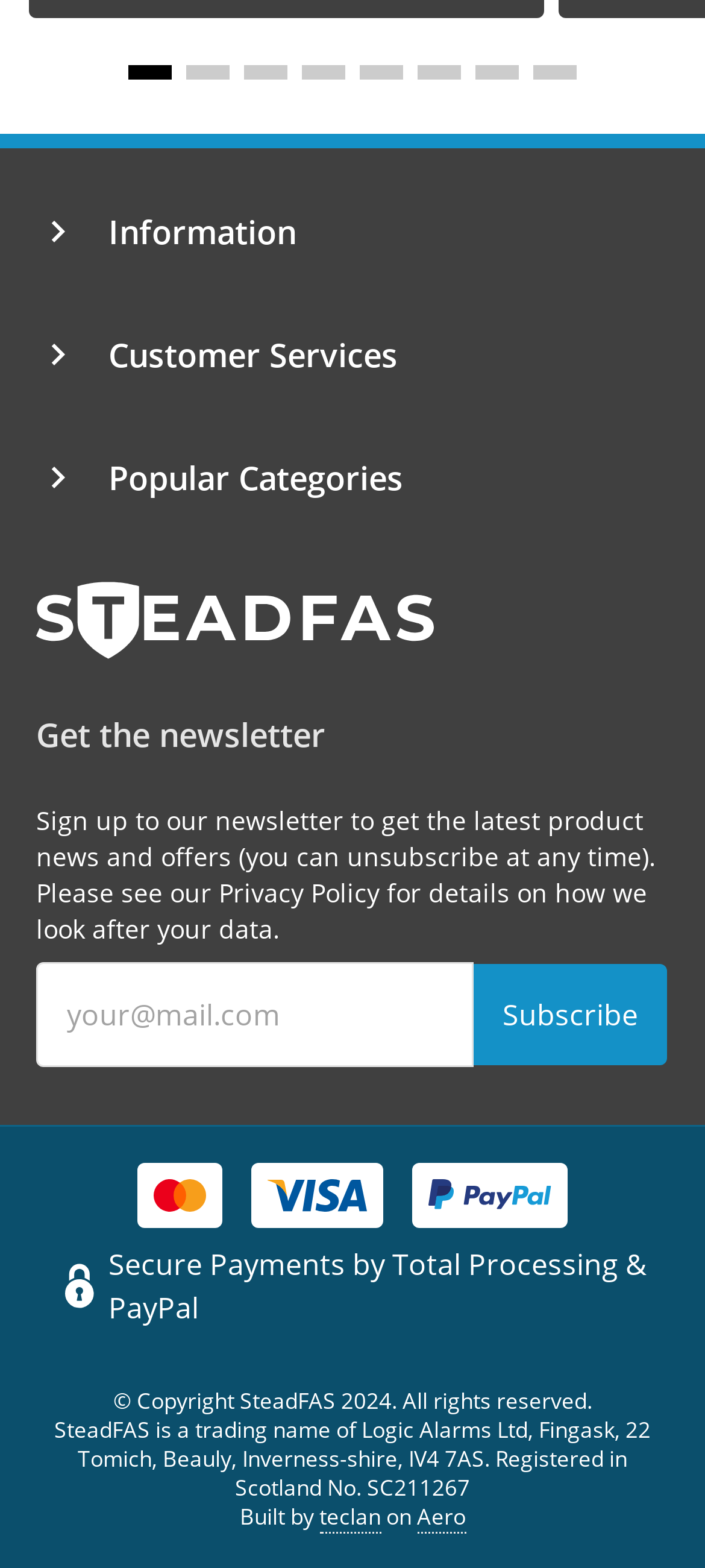What is the primary purpose of this website?
Based on the screenshot, respond with a single word or phrase.

Fire alarm systems